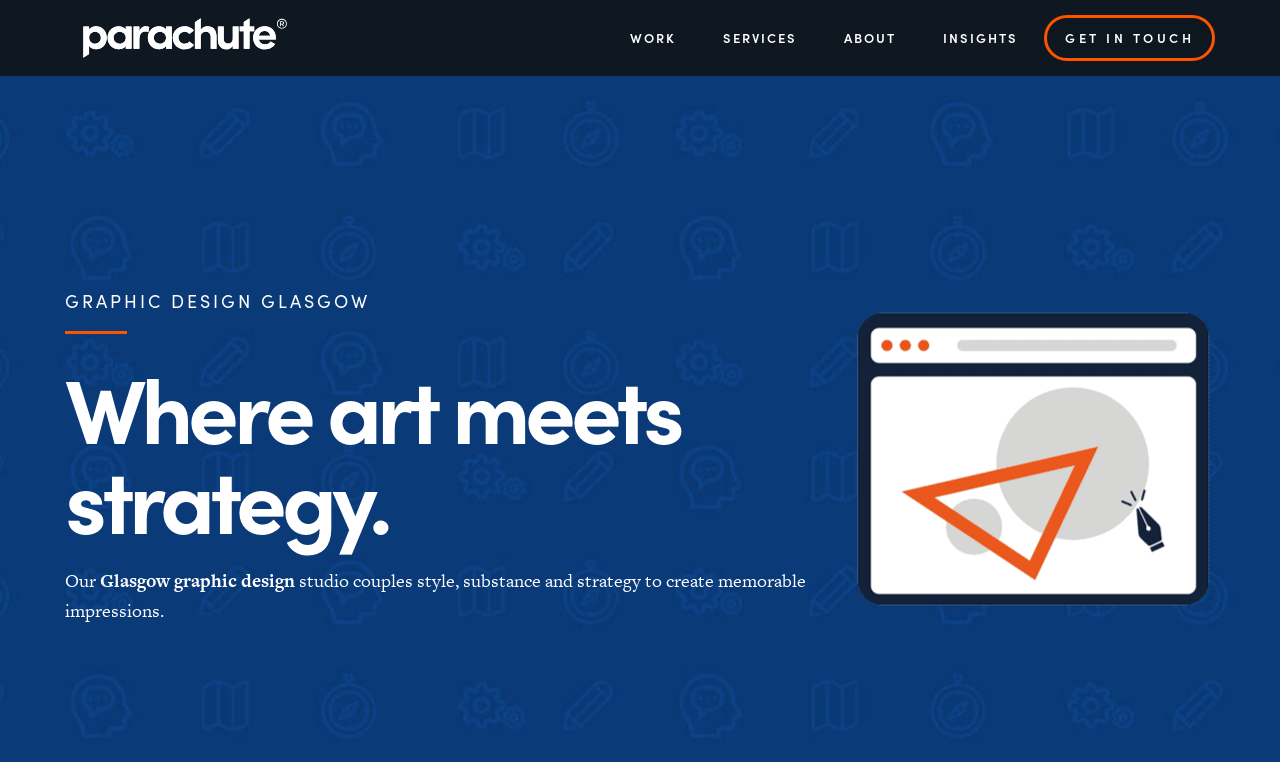Determine the bounding box coordinates (top-left x, top-left y, bottom-right x, bottom-right y) of the UI element described in the following text: About What we do

[0.643, 0.02, 0.716, 0.08]